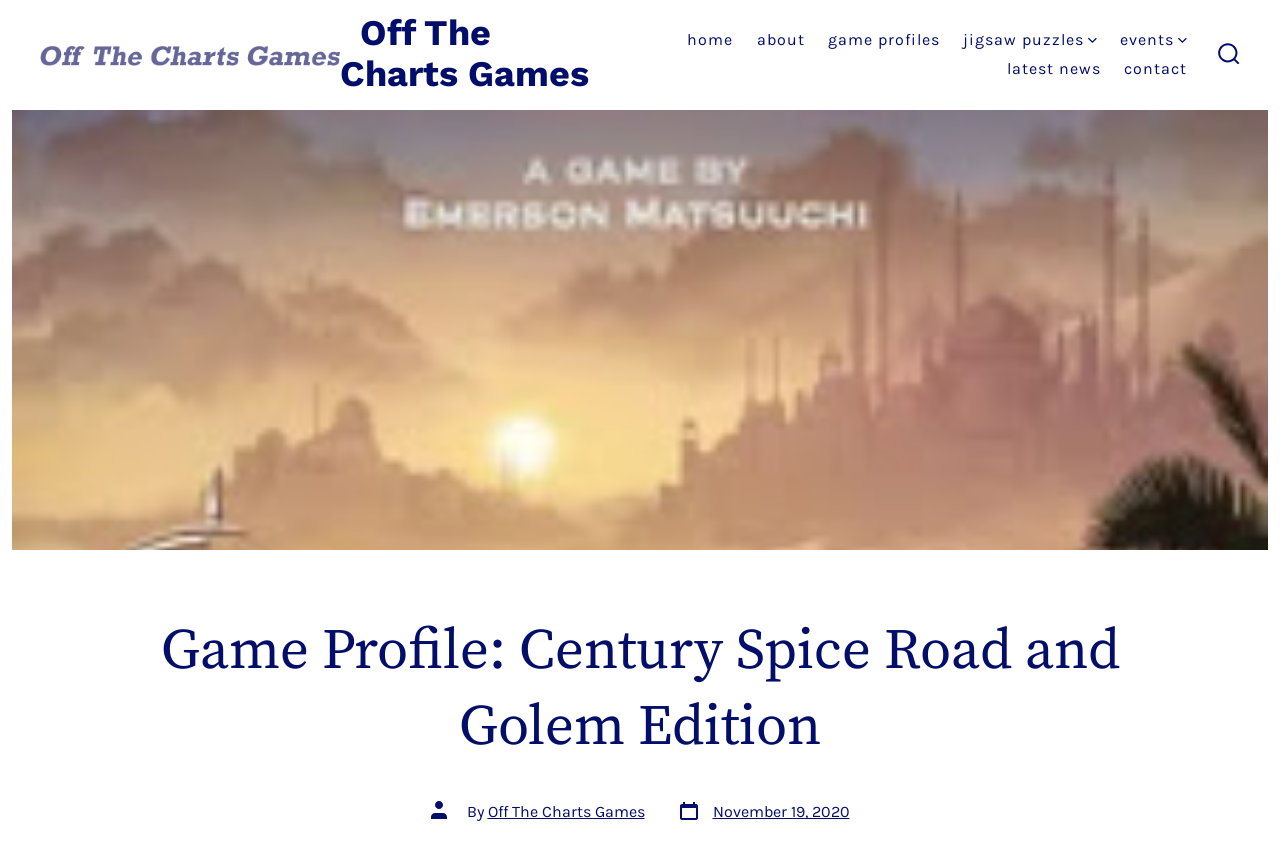Can you find the bounding box coordinates for the element to click on to achieve the instruction: "toggle search"?

[0.942, 0.036, 0.978, 0.094]